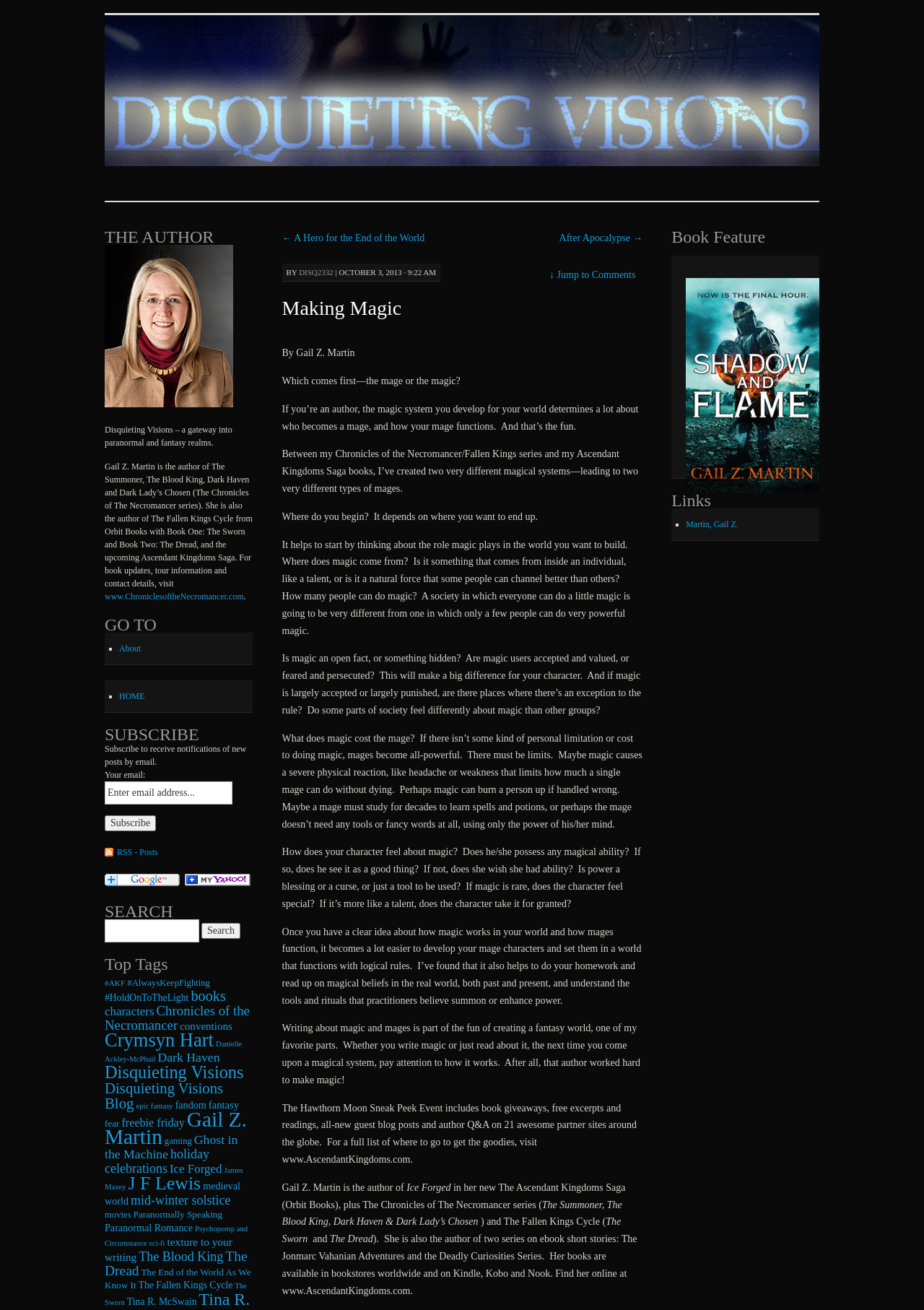Please locate the bounding box coordinates of the element that needs to be clicked to achieve the following instruction: "Read the latest blog post". The coordinates should be four float numbers between 0 and 1, i.e., [left, top, right, bottom].

[0.305, 0.221, 0.696, 0.244]